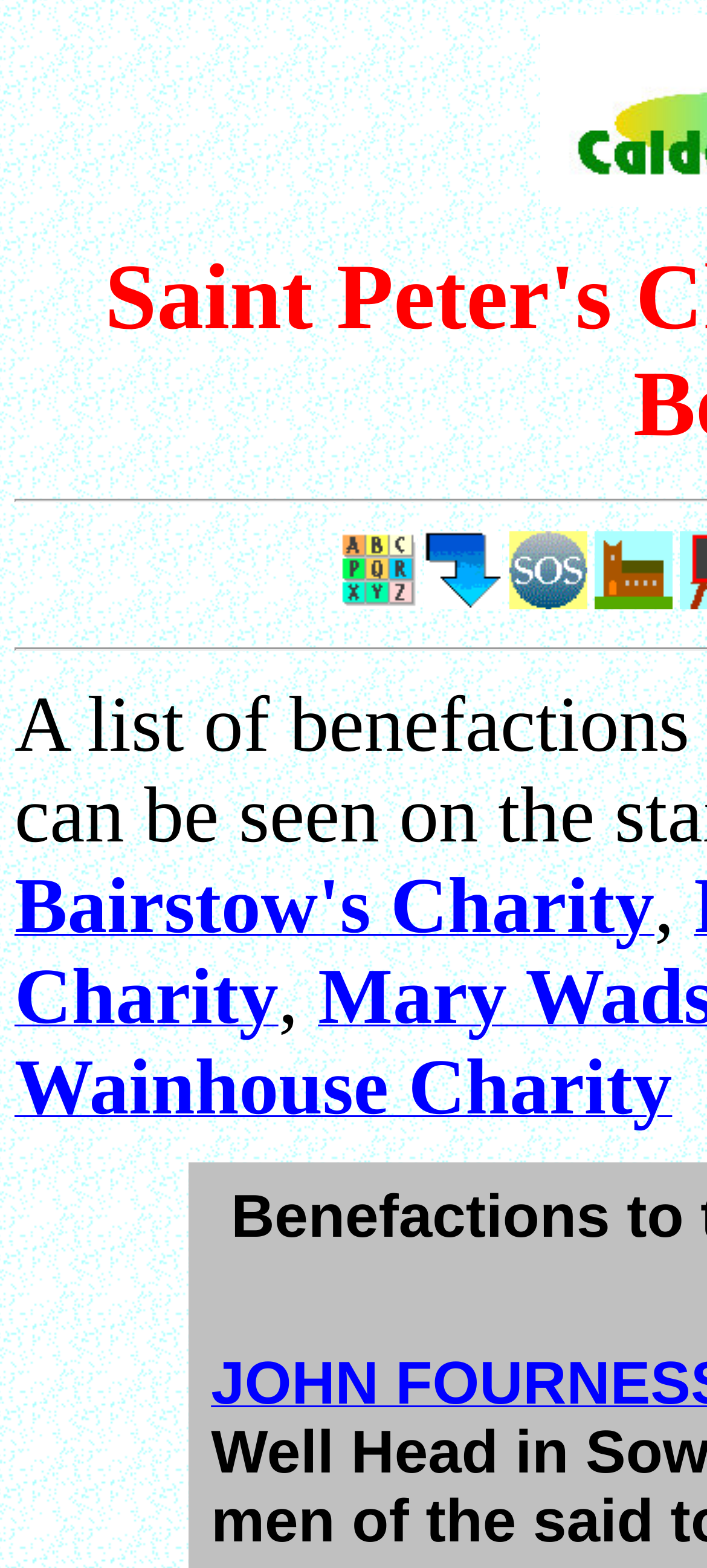Please answer the following question using a single word or phrase: 
What is the first link on the webpage?

Front Page Index